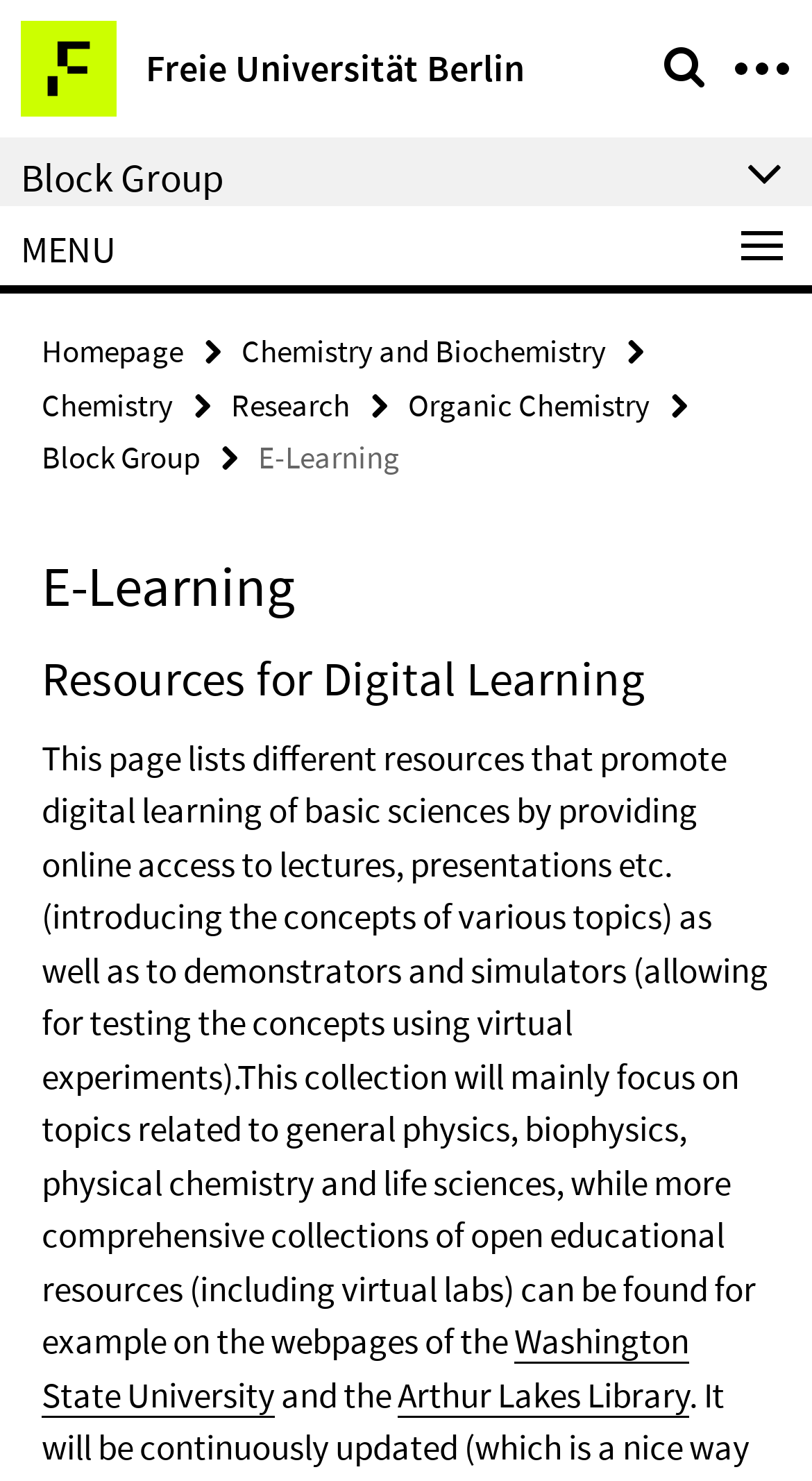Please find the bounding box coordinates of the element that must be clicked to perform the given instruction: "view Washington State University". The coordinates should be four float numbers from 0 to 1, i.e., [left, top, right, bottom].

[0.051, 0.89, 0.849, 0.957]